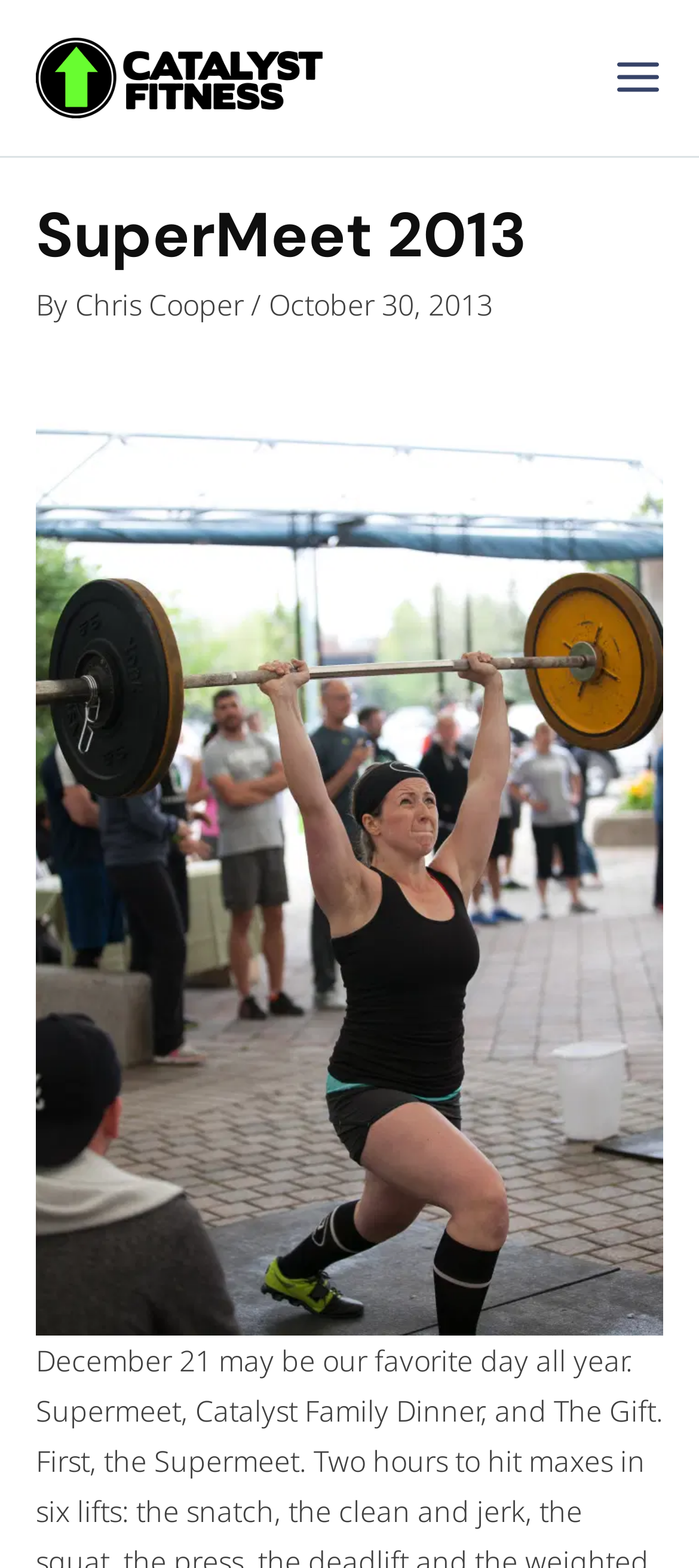What is the name of the logo displayed on the webpage?
Answer with a single word or short phrase according to what you see in the image.

Catalyst Fitness logo